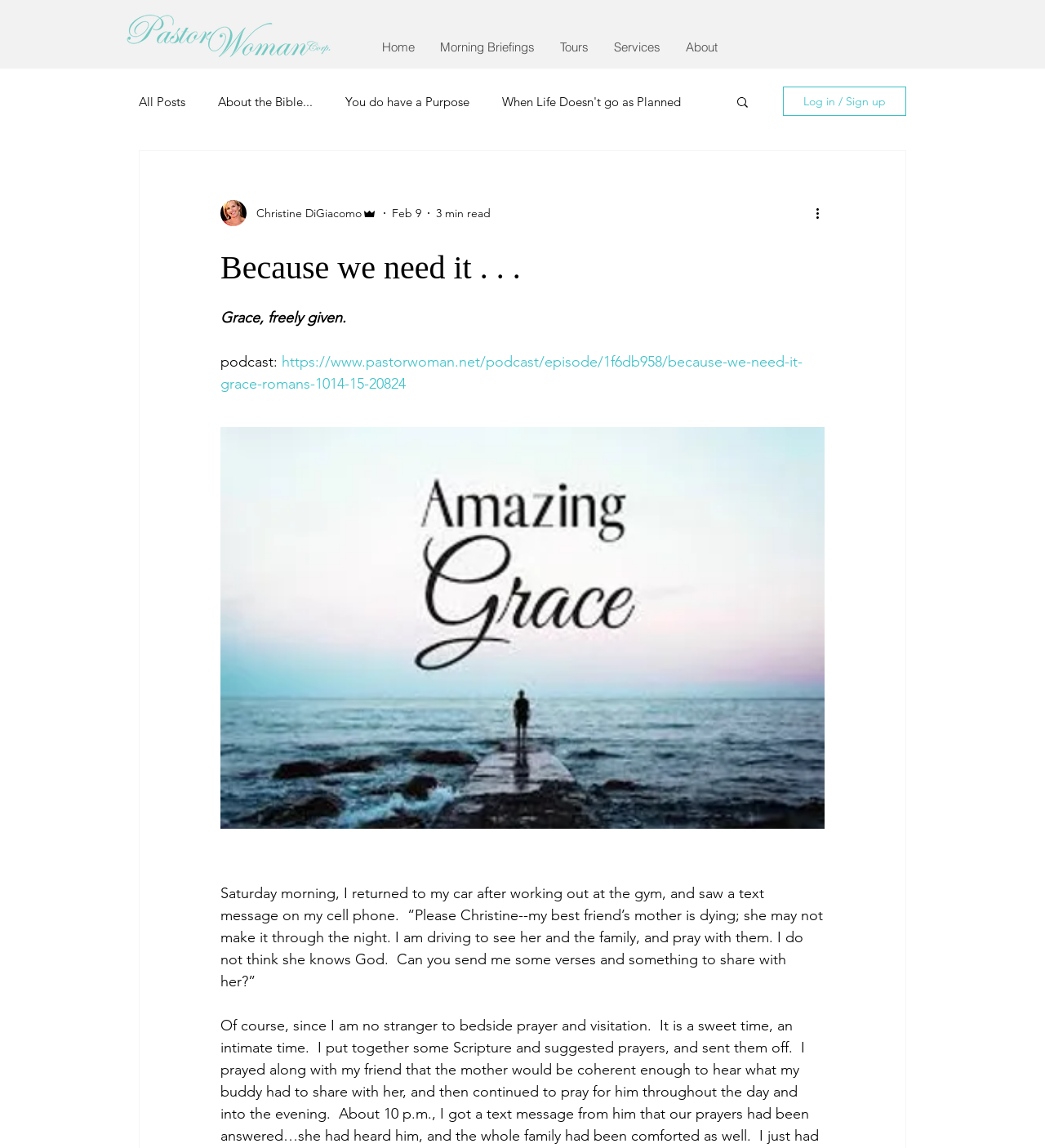Provide a brief response to the question using a single word or phrase: 
What is the date of the blog post?

Feb 9